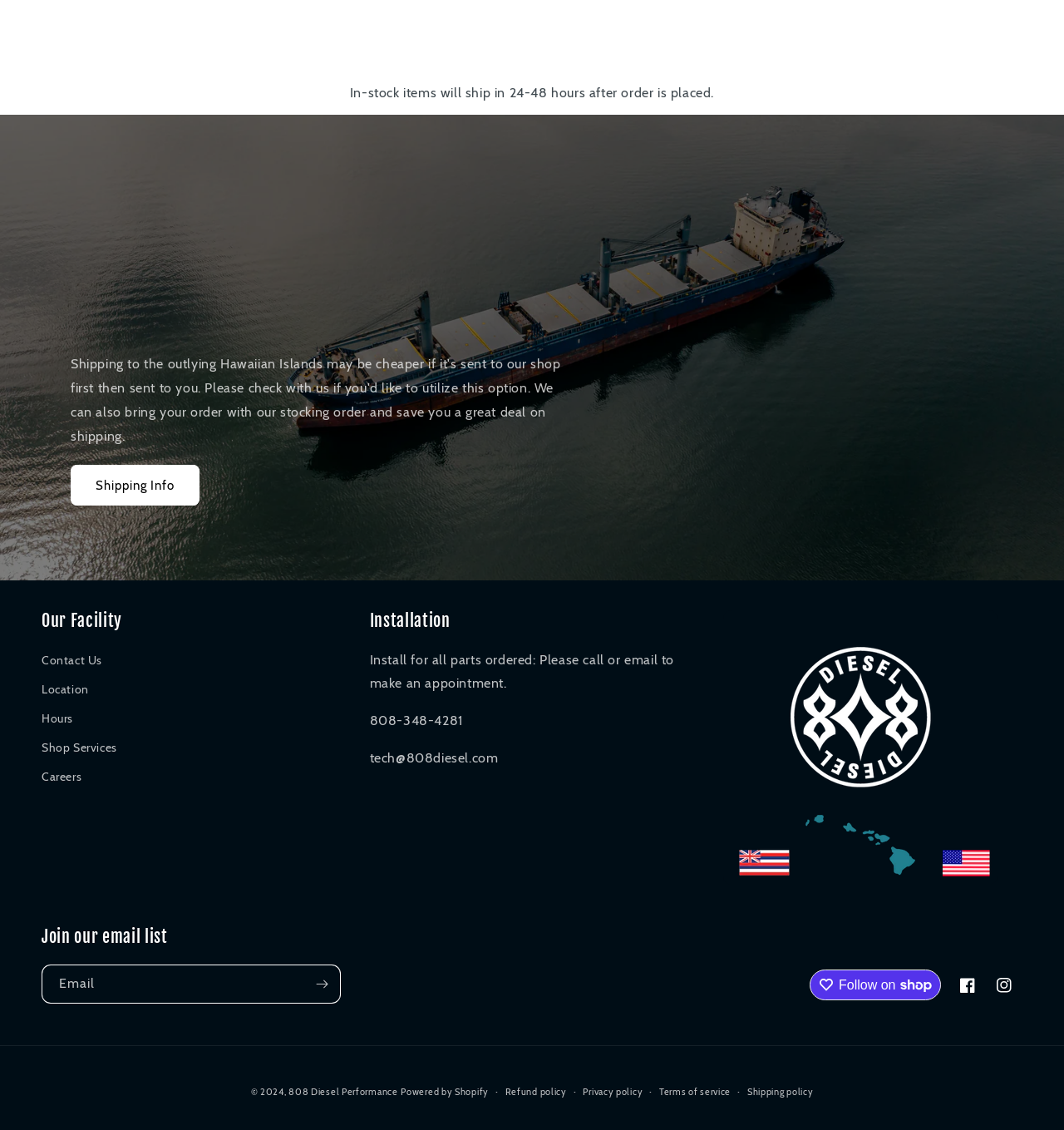Provide a one-word or short-phrase answer to the question:
What is the purpose of the textbox at the bottom of the webpage?

To subscribe to email list